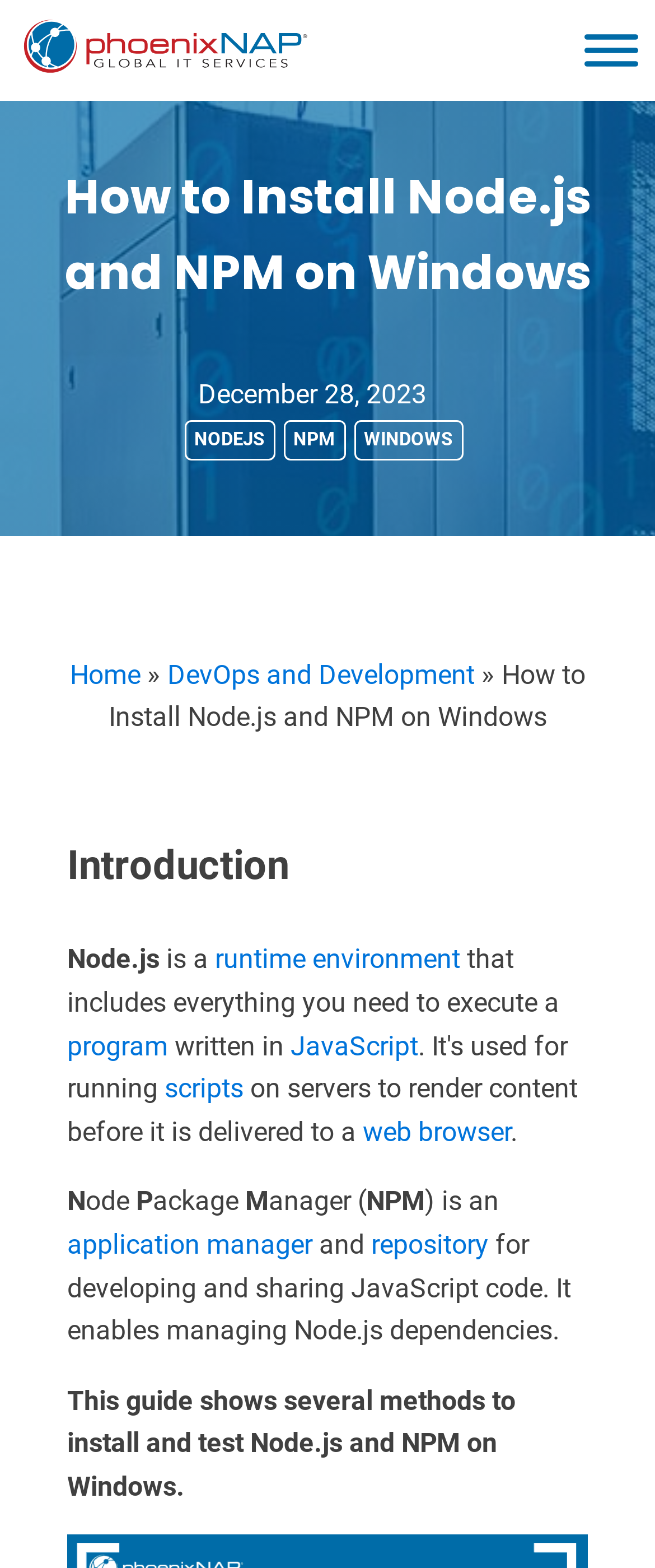Respond to the following question with a brief word or phrase:
What is the date mentioned on the webpage?

December 28, 2023